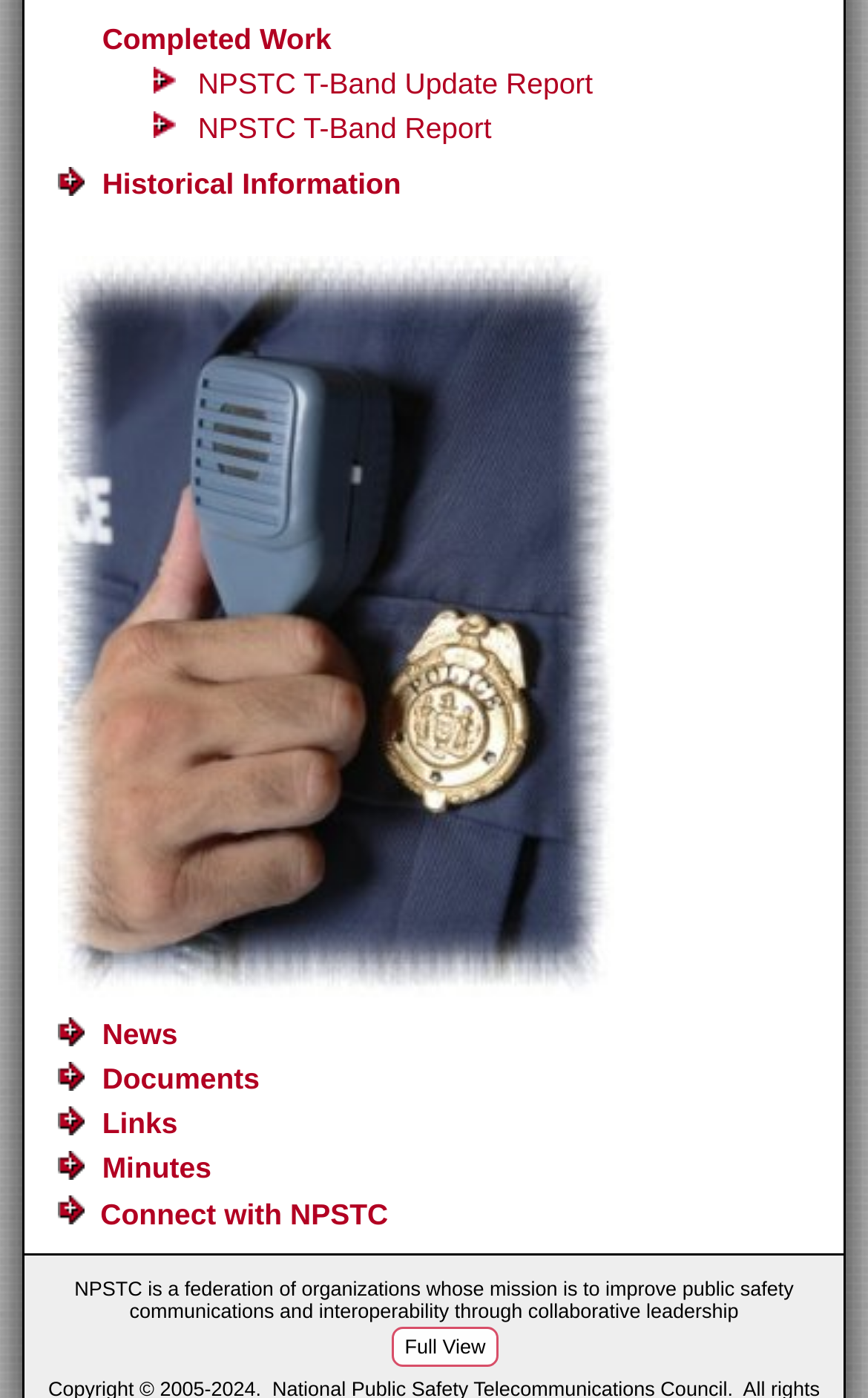Answer in one word or a short phrase: 
How many 'click to open' elements are there?

5